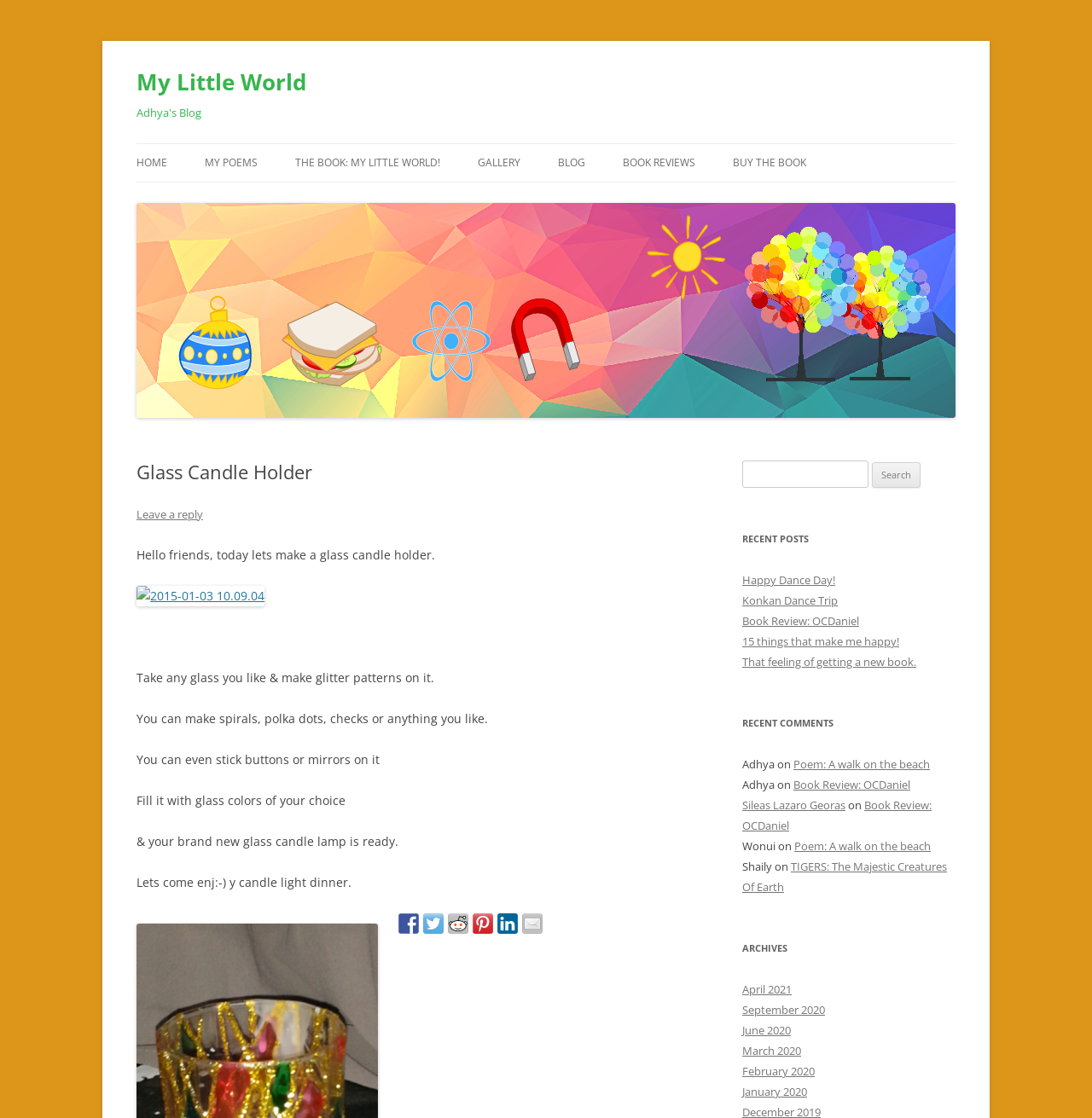Please give a short response to the question using one word or a phrase:
How many recent posts are listed?

6